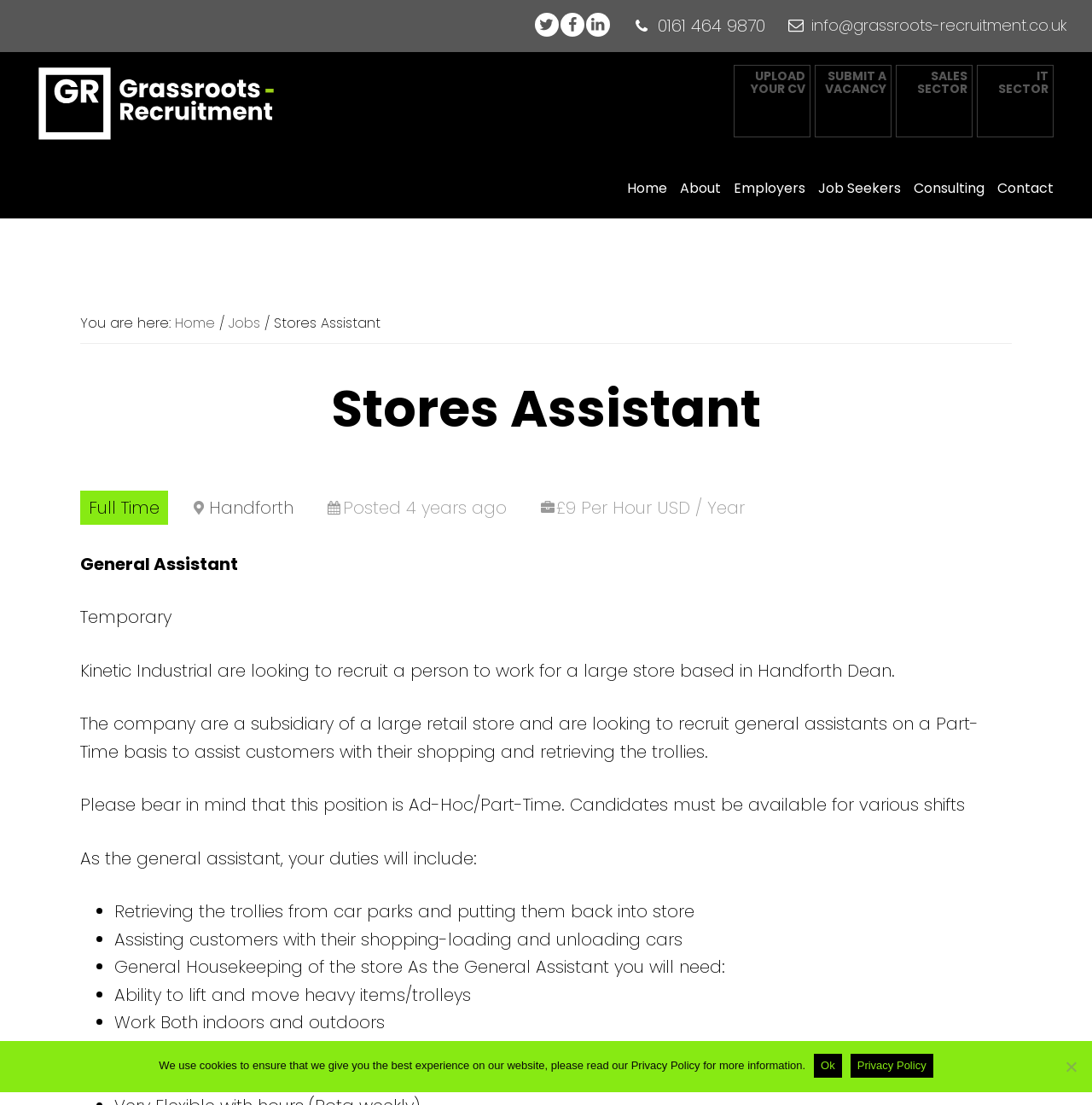Specify the bounding box coordinates of the element's area that should be clicked to execute the given instruction: "Click Ok". The coordinates should be four float numbers between 0 and 1, i.e., [left, top, right, bottom].

[0.745, 0.954, 0.771, 0.975]